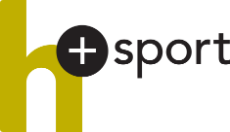What does the circular black element with a white cross symbolize?
Use the screenshot to answer the question with a single word or phrase.

Health and vitality